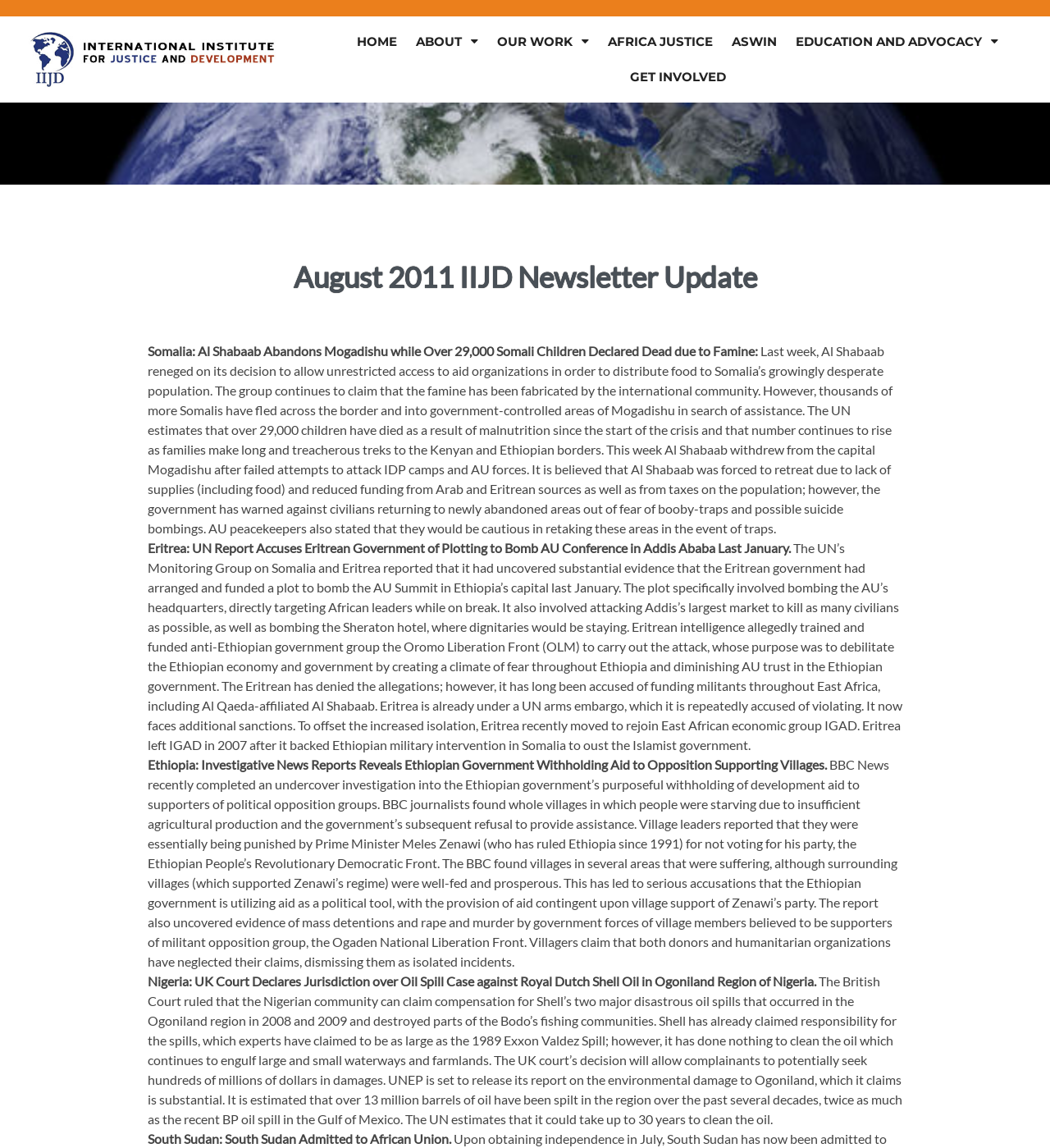Look at the image and give a detailed response to the following question: What is the name of the organization mentioned in the top-left corner?

The top-left corner of the webpage contains an image and a link with the text 'iijd1'. This suggests that the organization's name is IIJD, which is also consistent with the meta description 'August 2011 IIJD Newsletter Update – IIJD'.